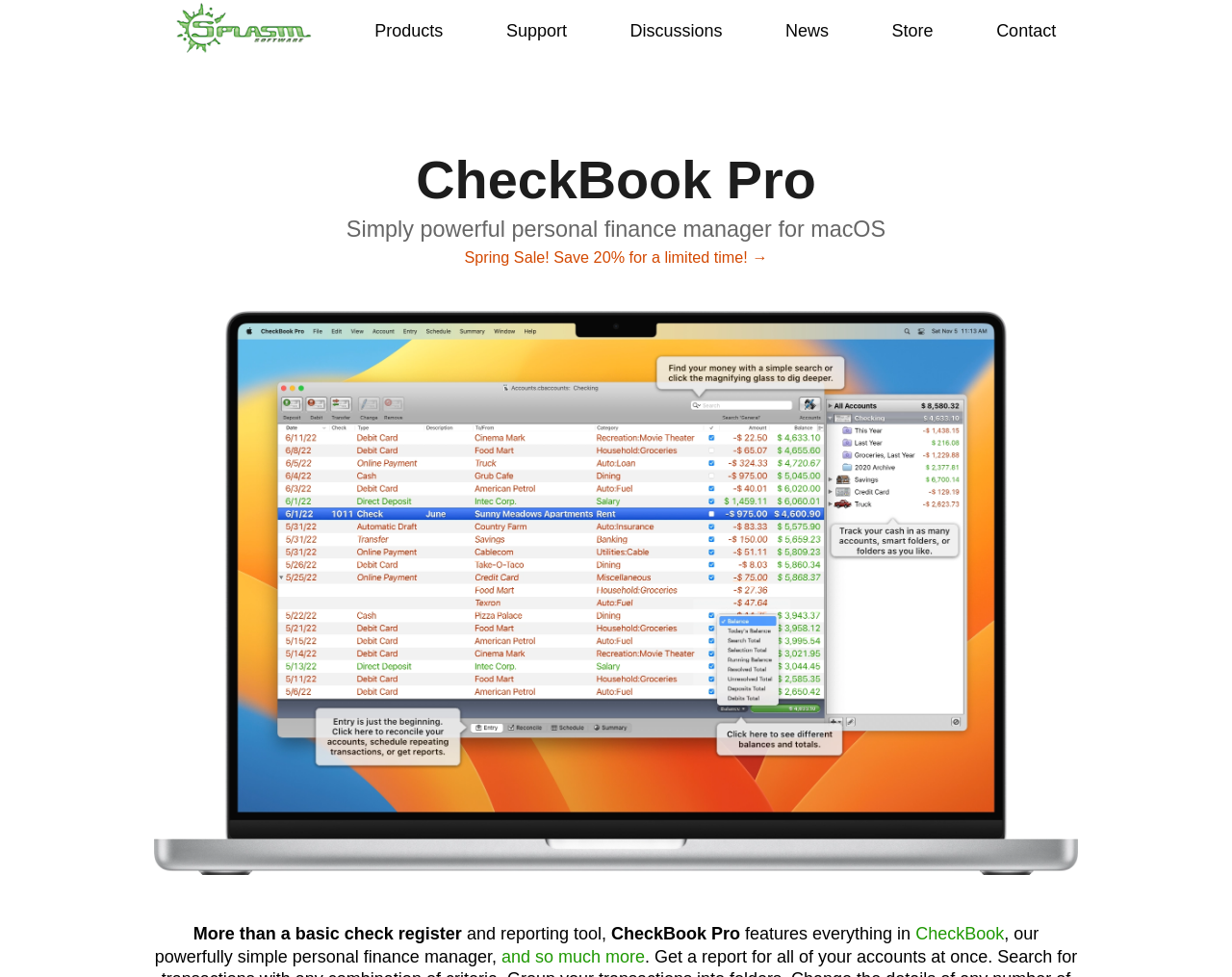Please give the bounding box coordinates of the area that should be clicked to fulfill the following instruction: "Learn more about CheckBook". The coordinates should be in the format of four float numbers from 0 to 1, i.e., [left, top, right, bottom].

[0.743, 0.946, 0.815, 0.966]